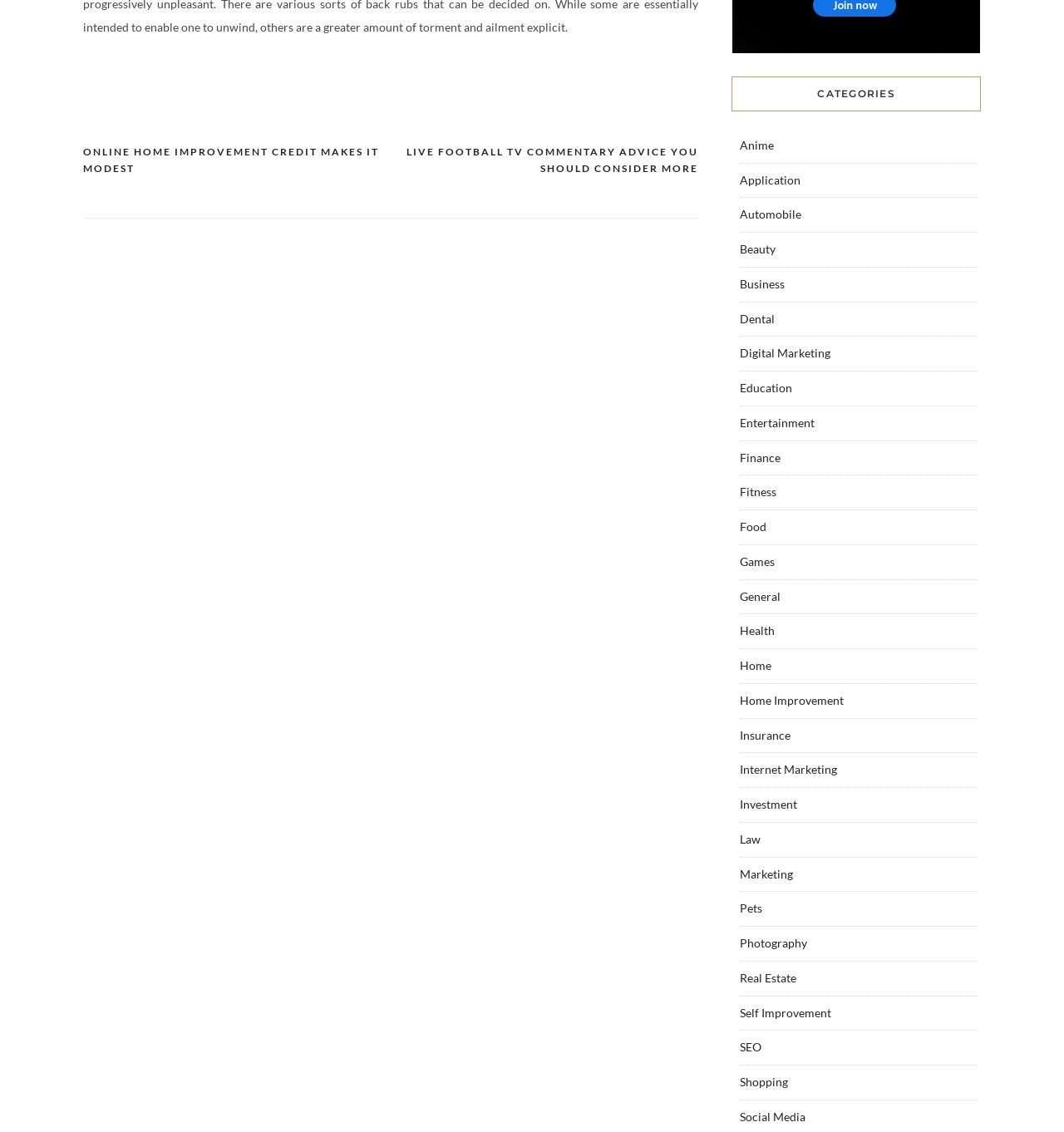Identify the bounding box coordinates for the element you need to click to achieve the following task: "Read the 'LIVE FOOTBALL TV COMMENTARY ADVICE YOU SHOULD CONSIDER MORE' post". Provide the bounding box coordinates as four float numbers between 0 and 1, in the form [left, top, right, bottom].

[0.367, 0.127, 0.656, 0.156]